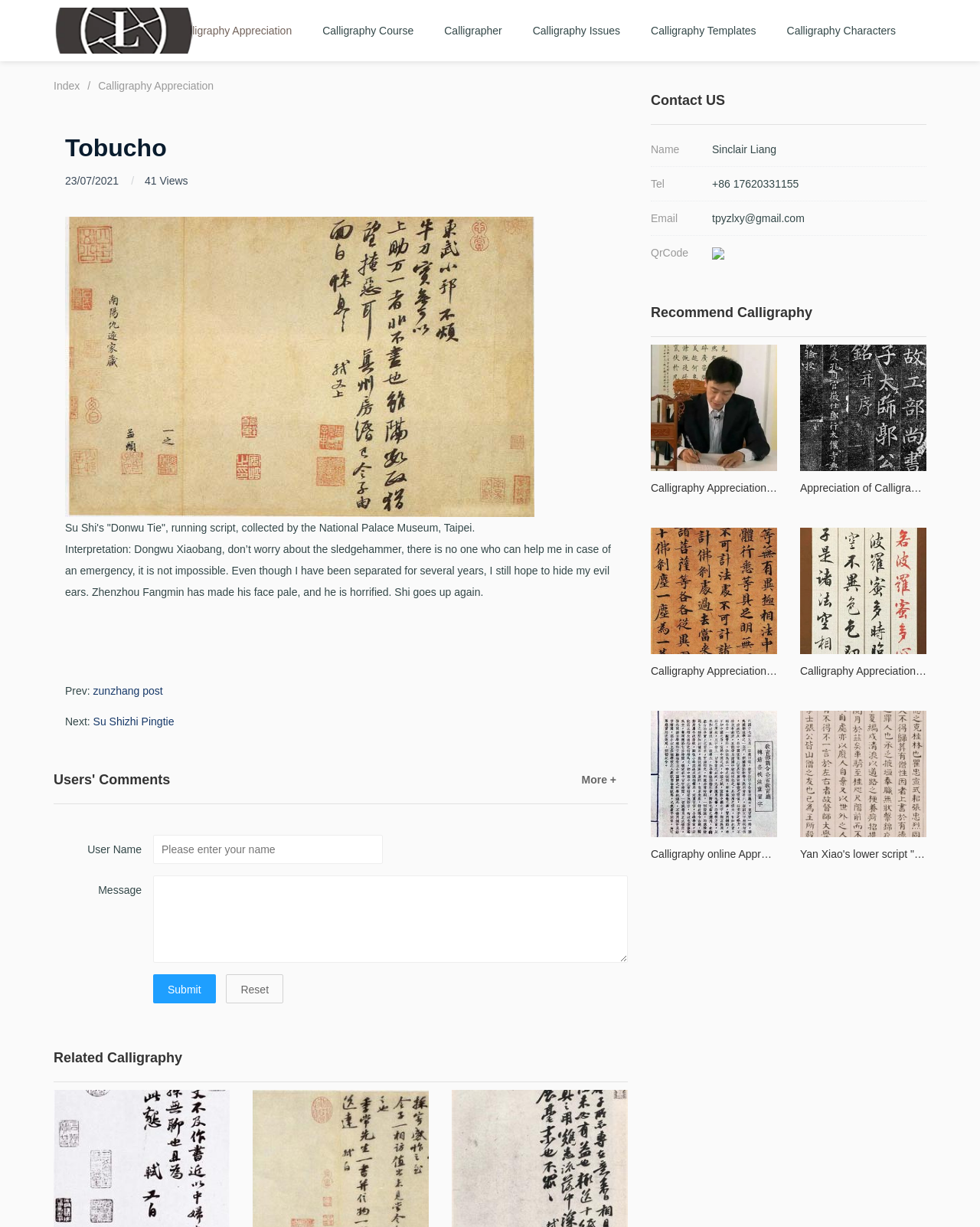What is the purpose of the textbox below 'User Name'?
Please provide a single word or phrase answer based on the image.

Enter user name